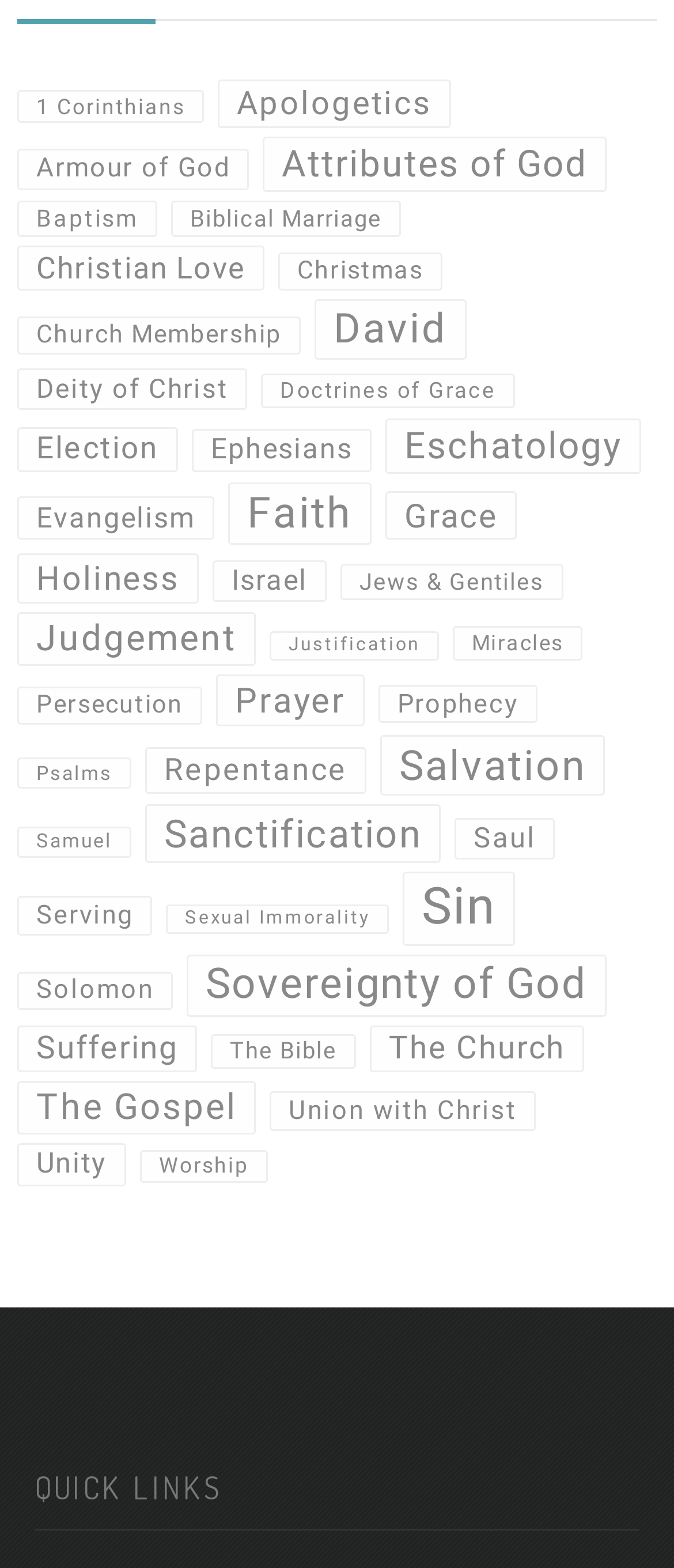Determine the bounding box coordinates of the clickable region to execute the instruction: "Click on the 'Home' link". The coordinates should be four float numbers between 0 and 1, denoted as [left, top, right, bottom].

None